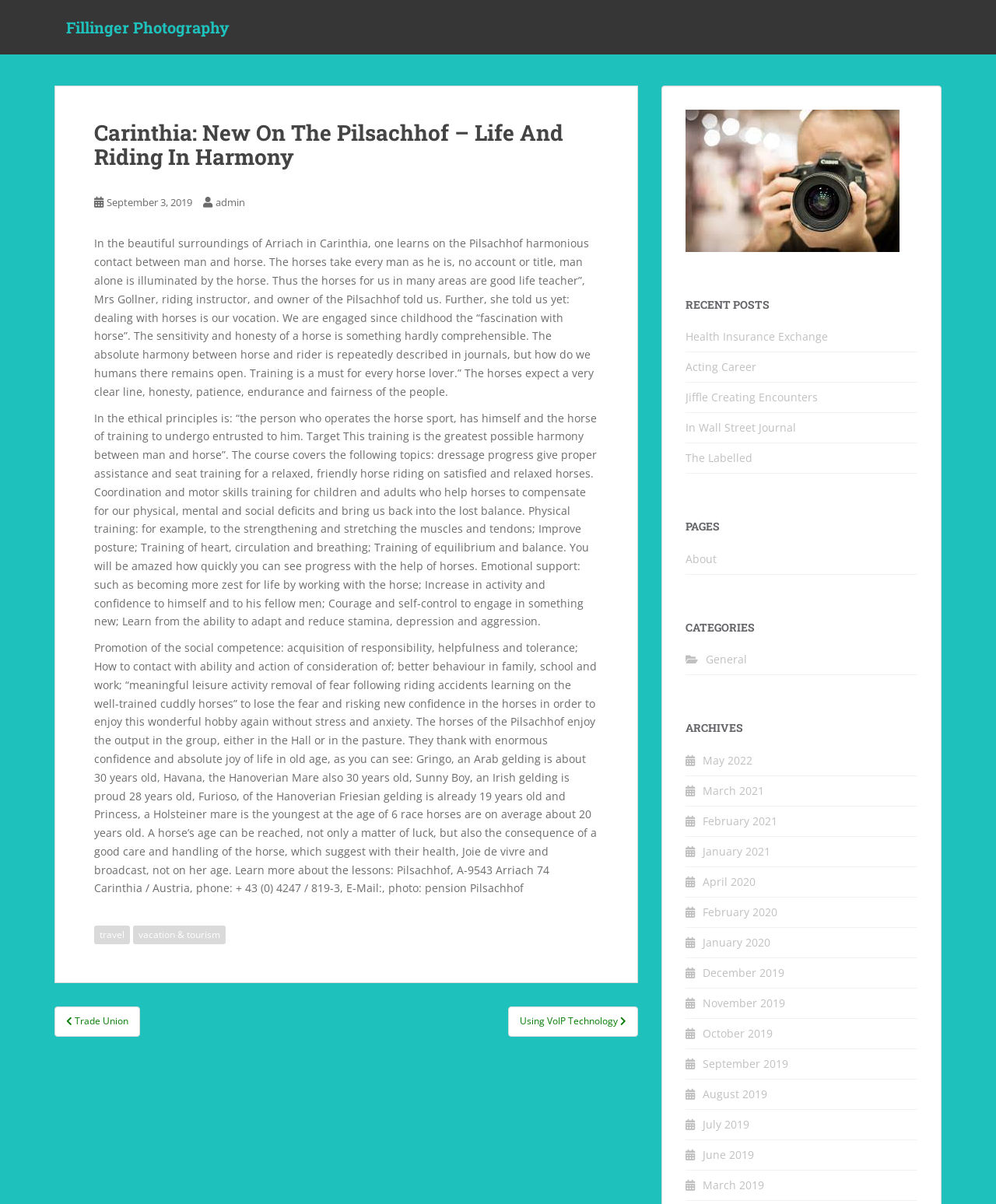What is the name of the riding instructor?
Make sure to answer the question with a detailed and comprehensive explanation.

I found the answer by reading the text in the article section, where it says 'Mrs Gollner, riding instructor, and owner of the Pilsachhof told us.'